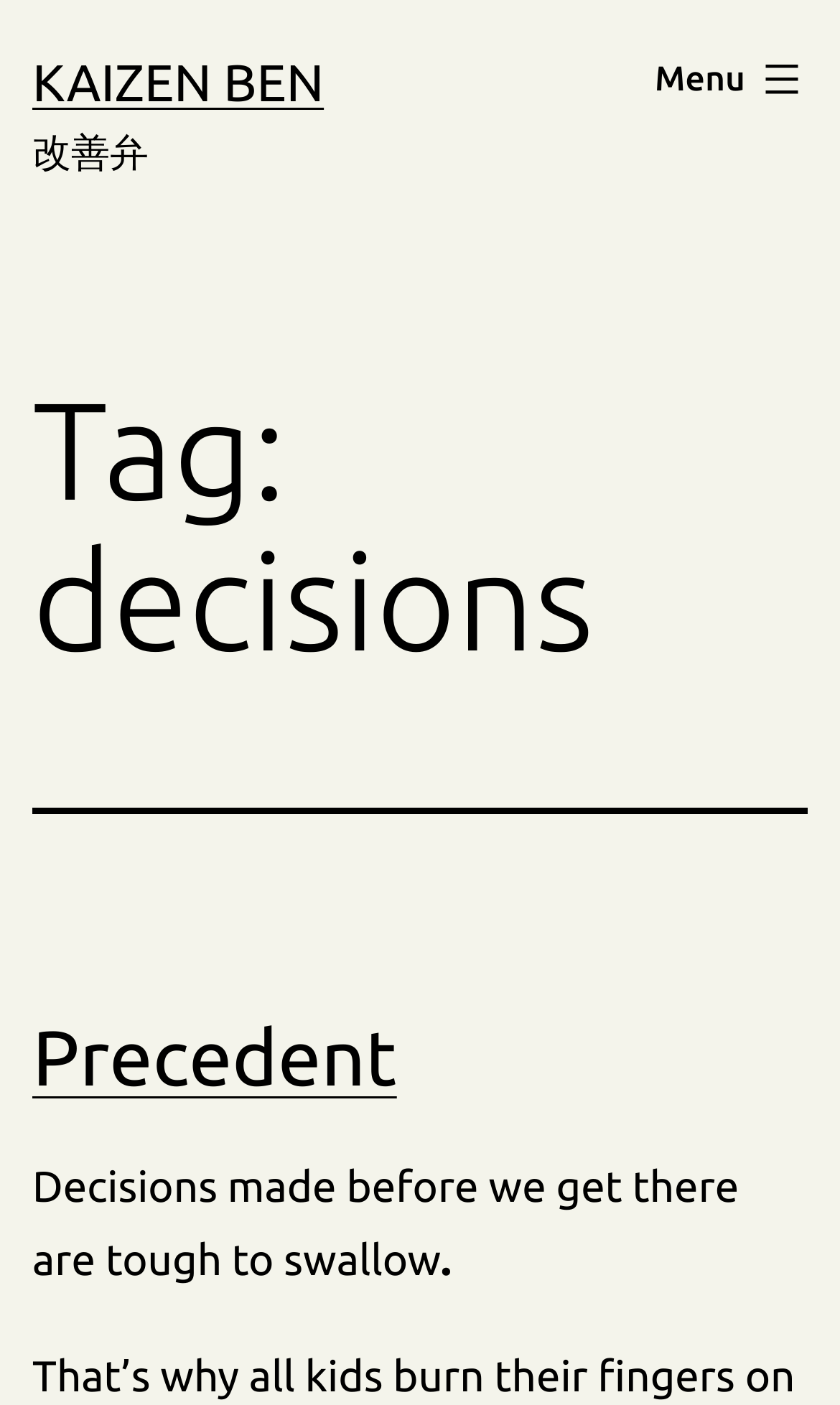Given the element description, predict the bounding box coordinates in the format (top-left x, top-left y, bottom-right x, bottom-right y), using floating point numbers between 0 and 1: Precedent

[0.038, 0.72, 0.472, 0.783]